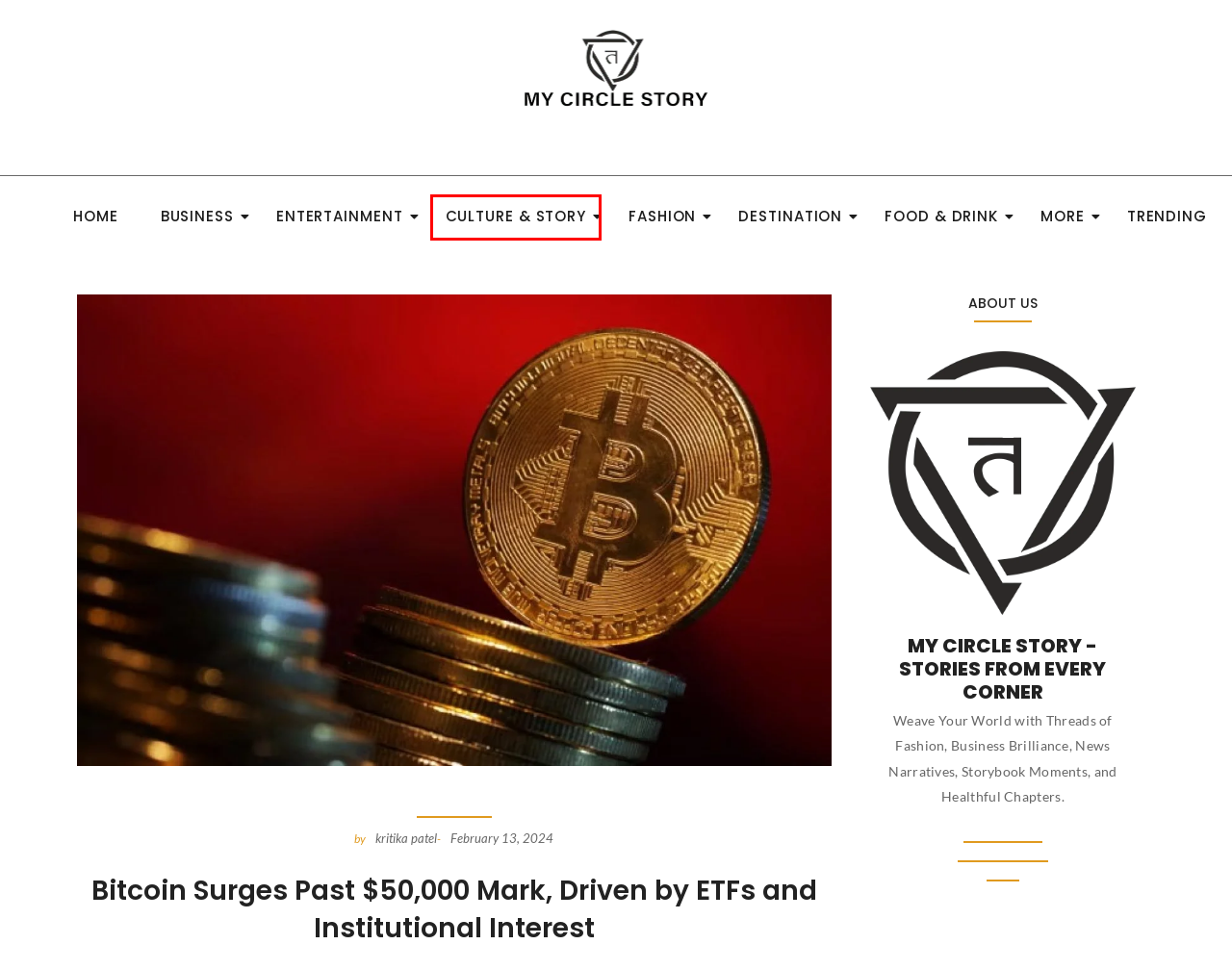Observe the provided screenshot of a webpage with a red bounding box around a specific UI element. Choose the webpage description that best fits the new webpage after you click on the highlighted element. These are your options:
A. CULTURE & STORY - My Circle Story - Stories of Business, Fashion, Destination and Trends
B. ABOUT US - My Circle Story - Stories of Business, Fashion, Destination and Trends
C. FASHION - My Circle Story - Stories of Business, Fashion, Destination and Trends
D. ENTERTAINMENT - My Circle Story - Stories of Business, Fashion, Destination and Trends
E. FOOD AND DRINK - My Circle Story - Stories of Business, Fashion, Destination and Trends
F. Discover What's Captivating the World's Attention.
G. BUSINESS Archives - My Circle Story - Stories of Business, Fashion, Destination and Trends
H. MORE - My Circle Story - Stories of Business, Fashion, Destination and Trends

A